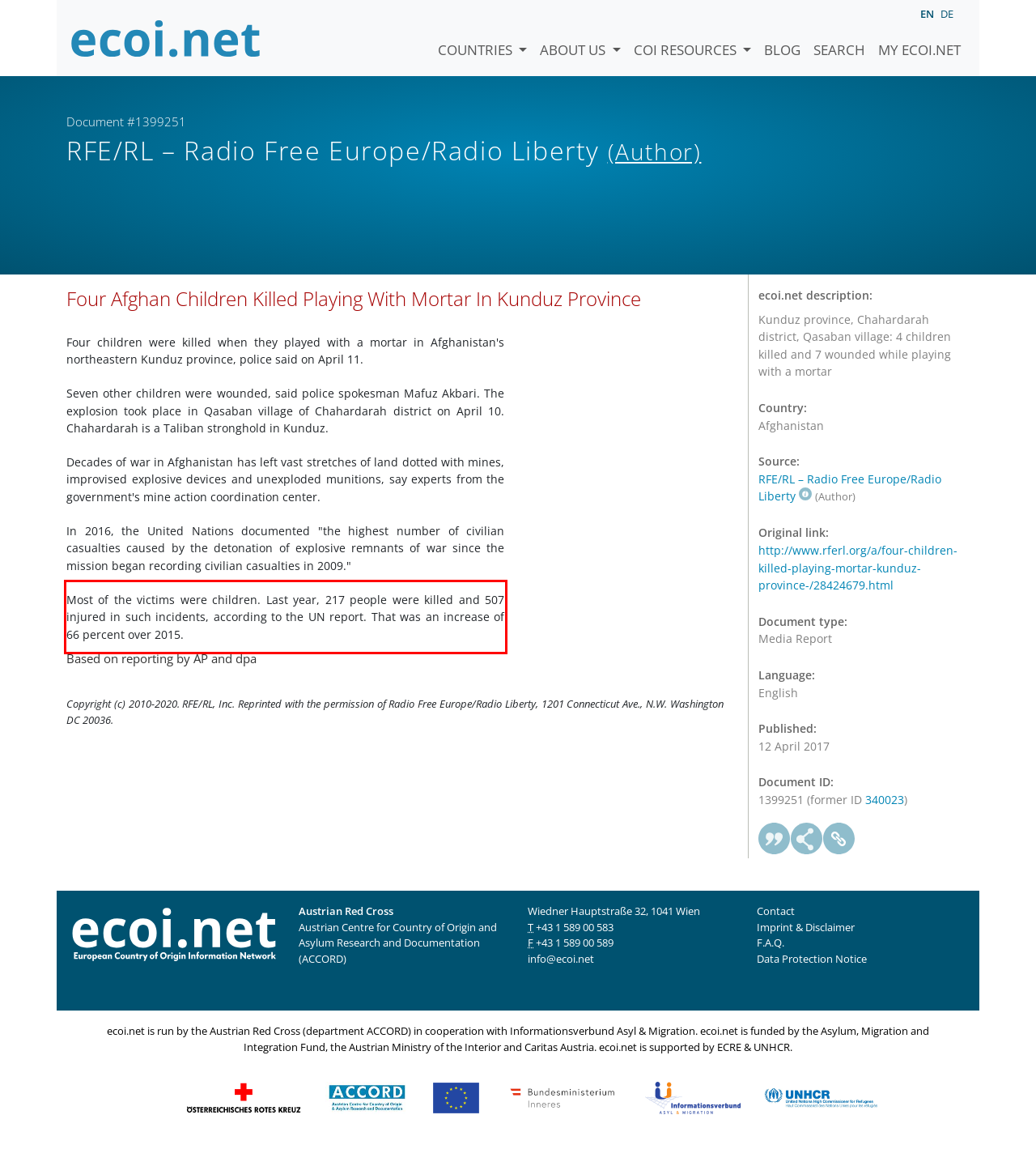Please identify and extract the text content from the UI element encased in a red bounding box on the provided webpage screenshot.

Most of the victims were children. Last year, 217 people were killed and 507 injured in such incidents, according to the UN report. That was an increase of 66 percent over 2015.